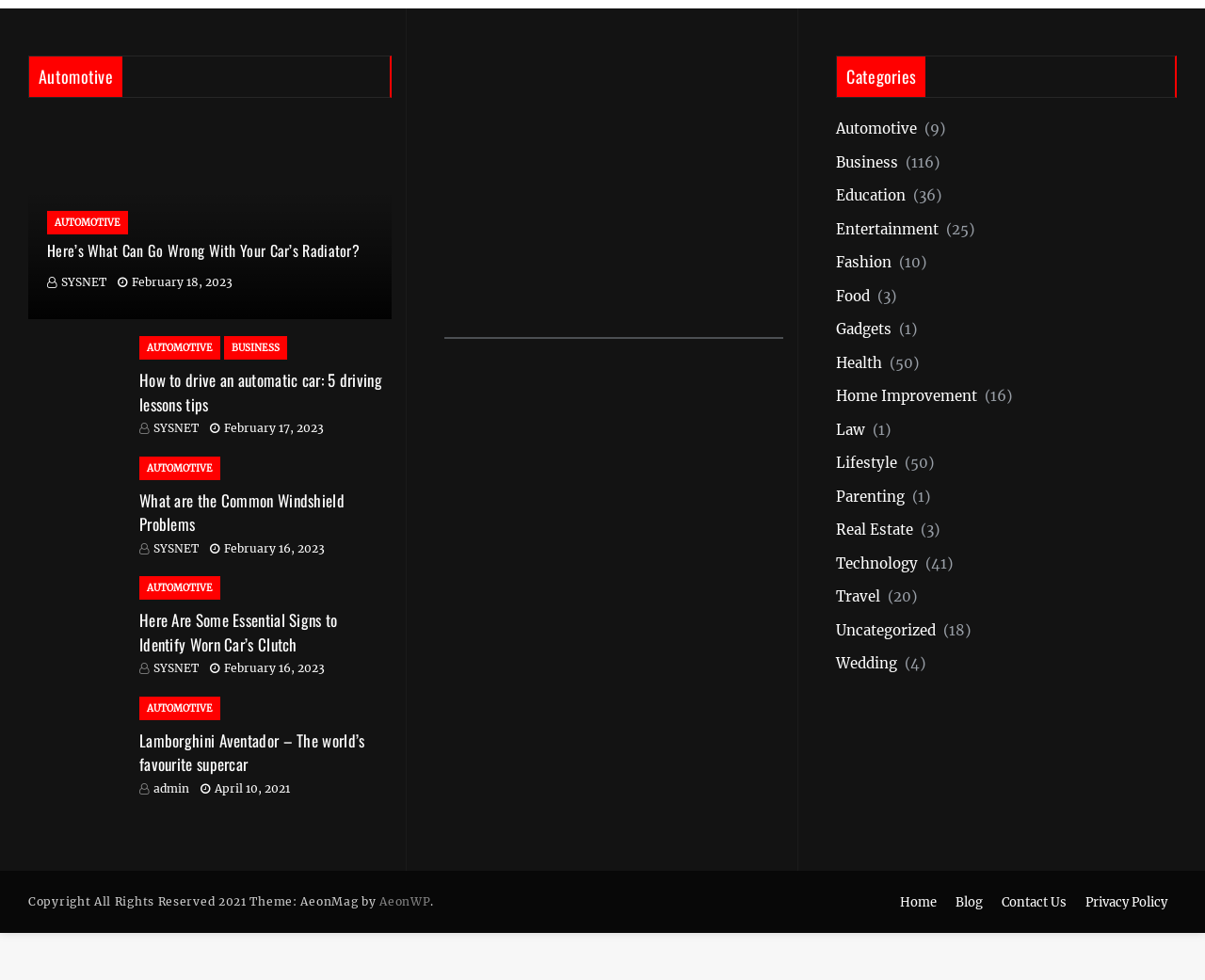Indicate the bounding box coordinates of the element that must be clicked to execute the instruction: "Read 'Here’s What Can Go Wrong With Your Car’s Radiator?'". The coordinates should be given as four float numbers between 0 and 1, i.e., [left, top, right, bottom].

[0.039, 0.244, 0.309, 0.267]